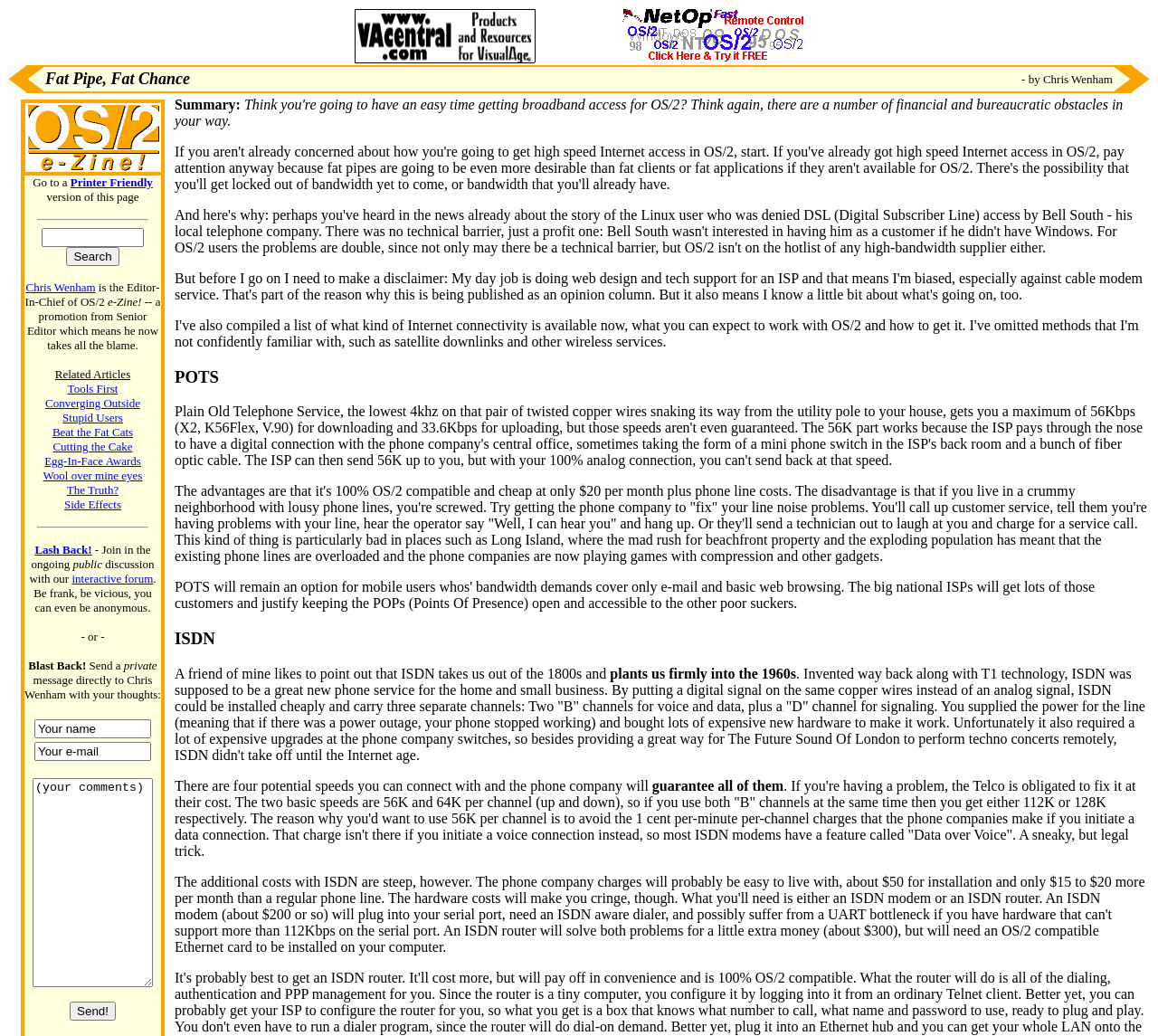What is the purpose of the textbox at the bottom of the webpage?
Please provide a comprehensive answer to the question based on the webpage screenshot.

The purpose of the textbox at the bottom of the webpage can be inferred from the surrounding text elements. The text 'Send a private message directly to Chris Wenham with your thoughts:' is a StaticText element above the textbox, indicating that the textbox is for sending a private message to Chris Wenham.